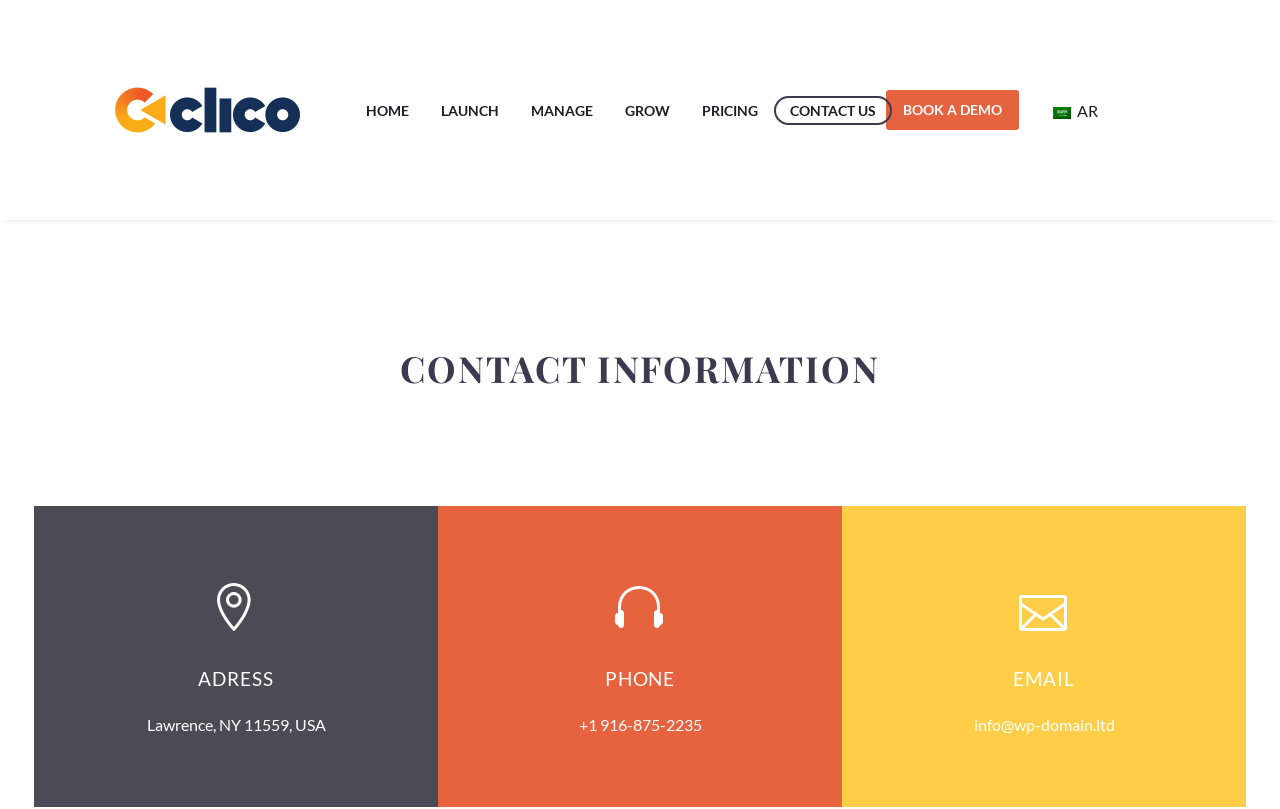Please provide a one-word or short phrase answer to the question:
What is the company name?

Clicome